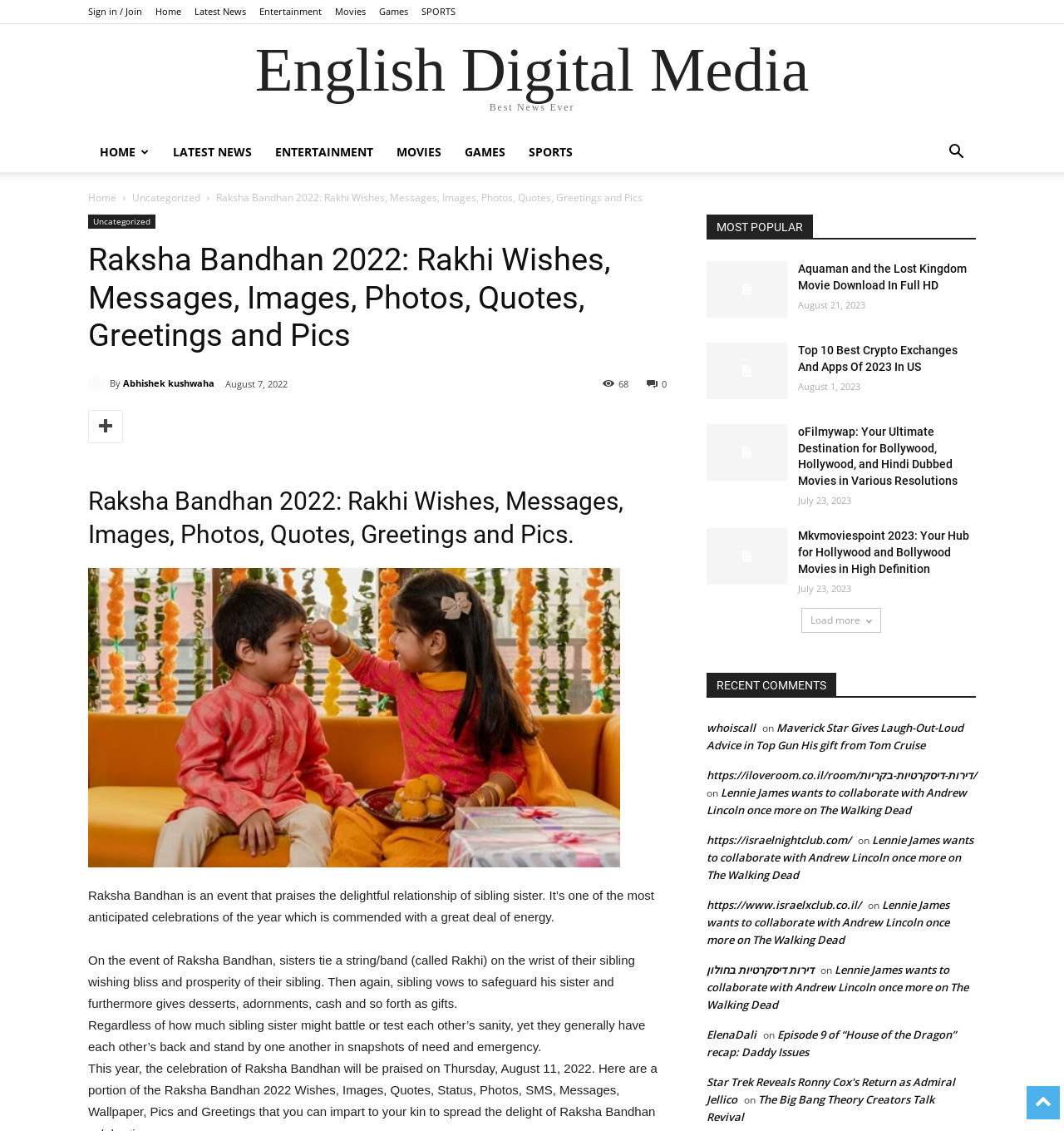Please indicate the bounding box coordinates for the clickable area to complete the following task: "View terms and conditions". The coordinates should be specified as four float numbers between 0 and 1, i.e., [left, top, right, bottom].

None